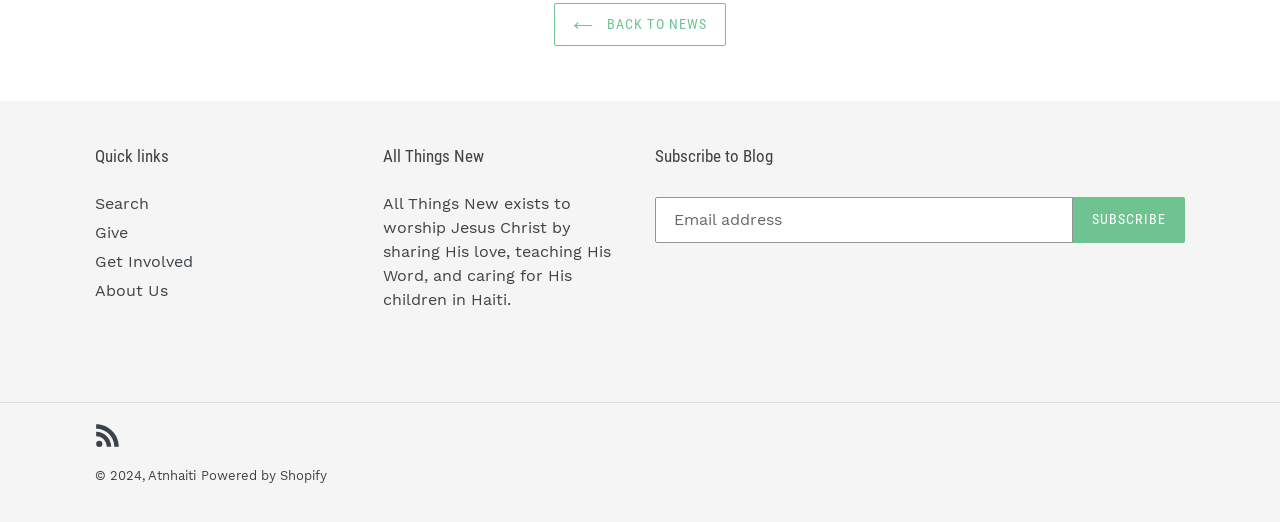Please provide the bounding box coordinates for the UI element as described: "LWSR". The coordinates must be four floats between 0 and 1, represented as [left, top, right, bottom].

None